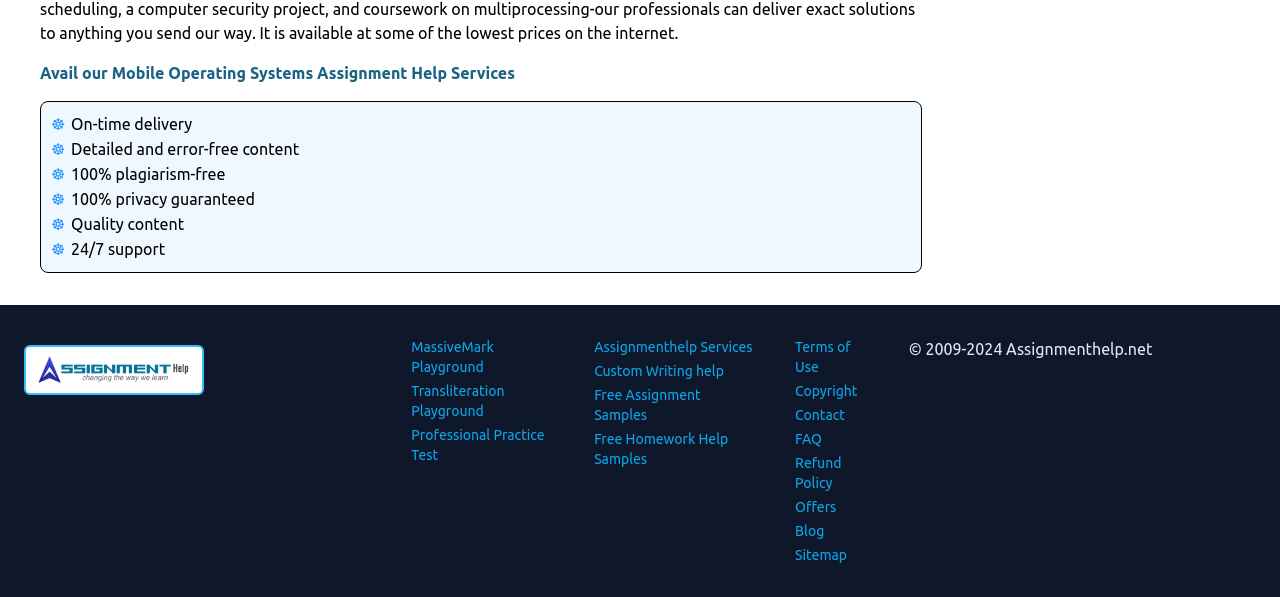Refer to the image and answer the question with as much detail as possible: What are the benefits of using this website's services?

The benefits of using this website's services include on-time delivery, detailed and error-free content, 100% plagiarism-free, 100% privacy guaranteed, quality content, and 24/7 support, as listed on the webpage.